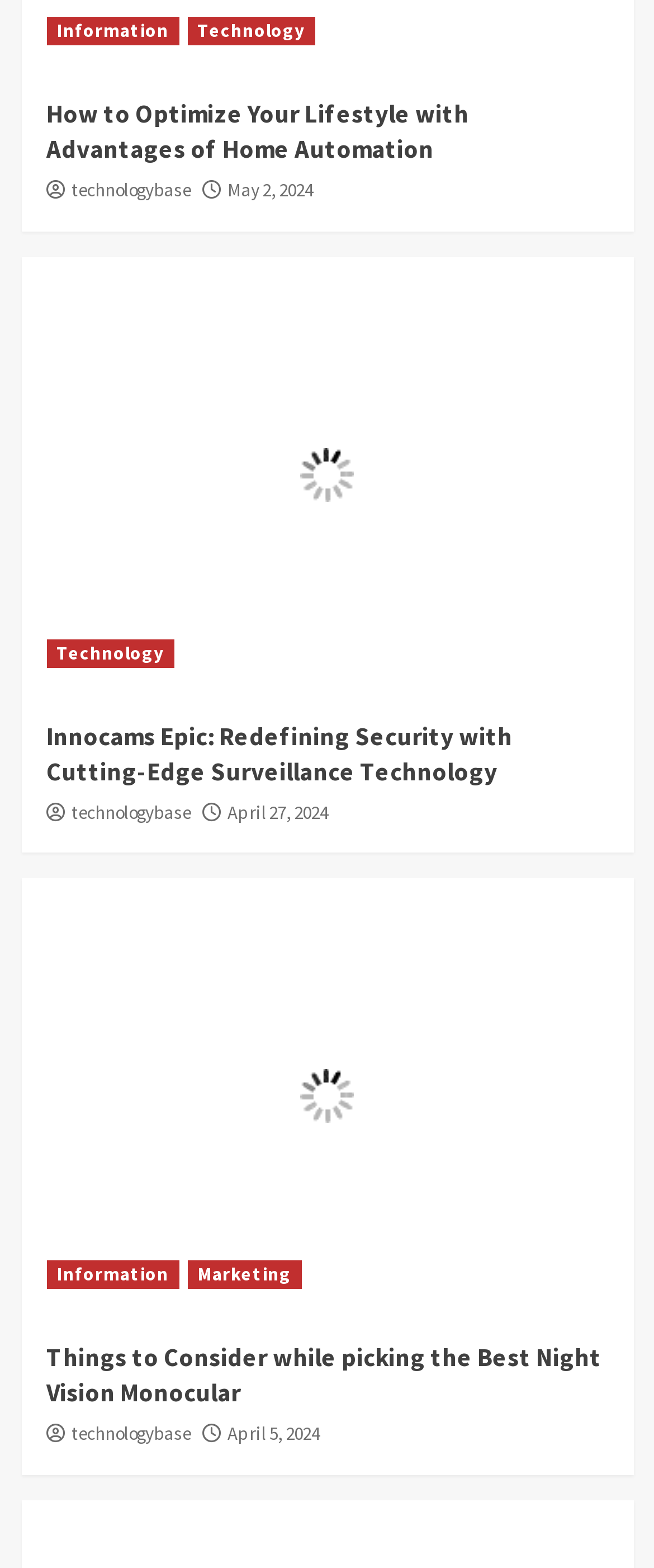From the element description April 27, 2024, predict the bounding box coordinates of the UI element. The coordinates must be specified in the format (top-left x, top-left y, bottom-right x, bottom-right y) and should be within the 0 to 1 range.

[0.347, 0.51, 0.501, 0.525]